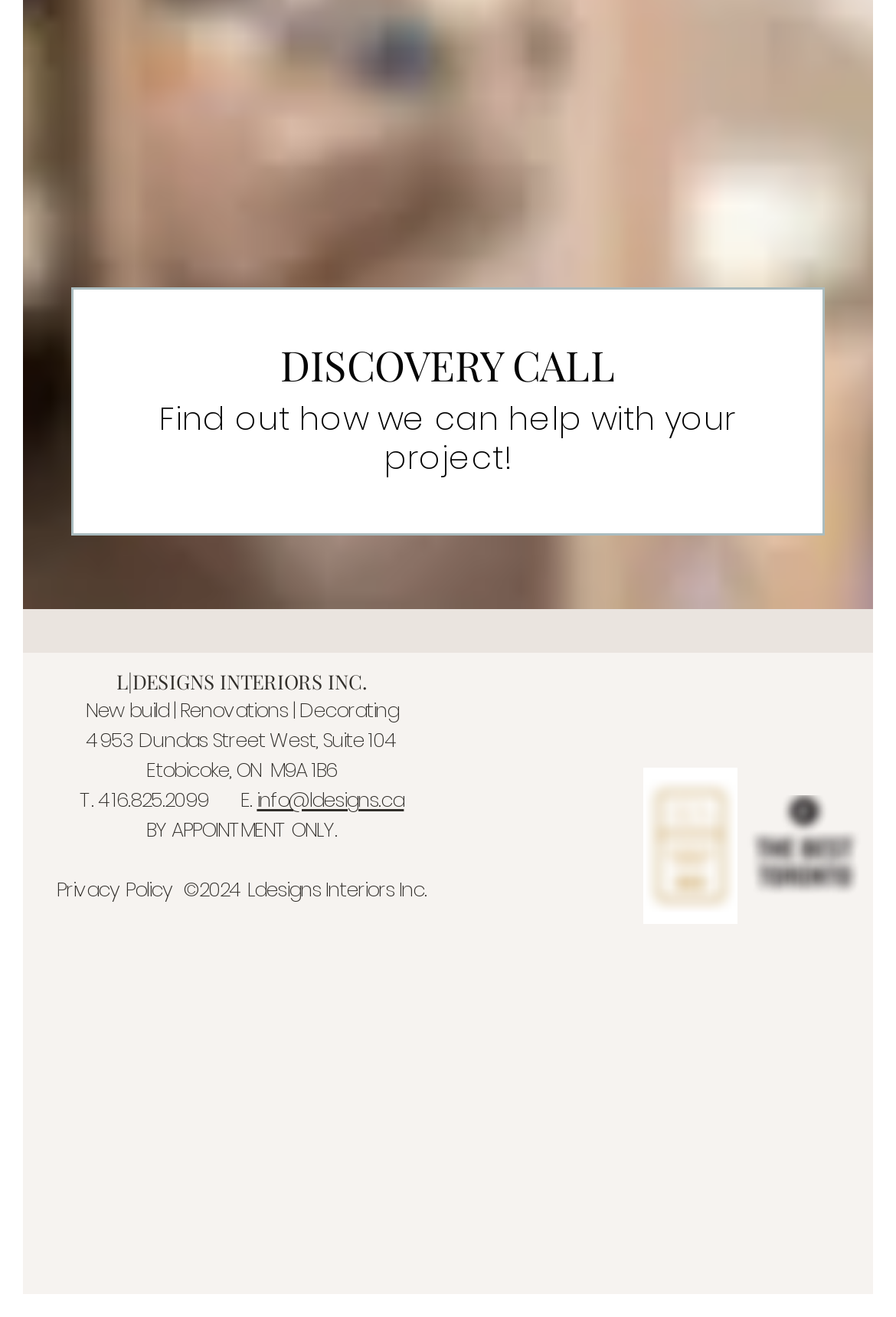Identify the bounding box coordinates of the region I need to click to complete this instruction: "Send an email to info@ldesigns.ca".

[0.287, 0.598, 0.451, 0.618]